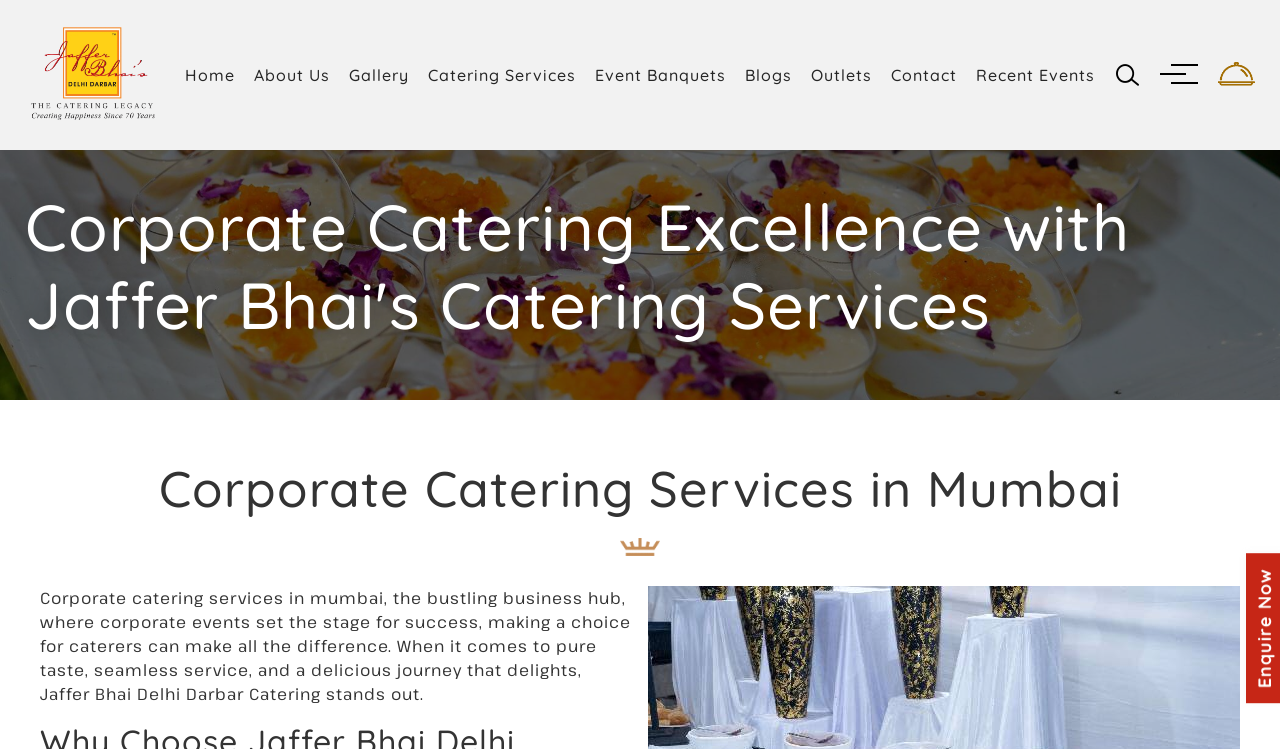Using the element description Contact, predict the bounding box coordinates for the UI element. Provide the coordinates in (top-left x, top-left y, bottom-right x, bottom-right y) format with values ranging from 0 to 1.

[0.692, 0.081, 0.752, 0.119]